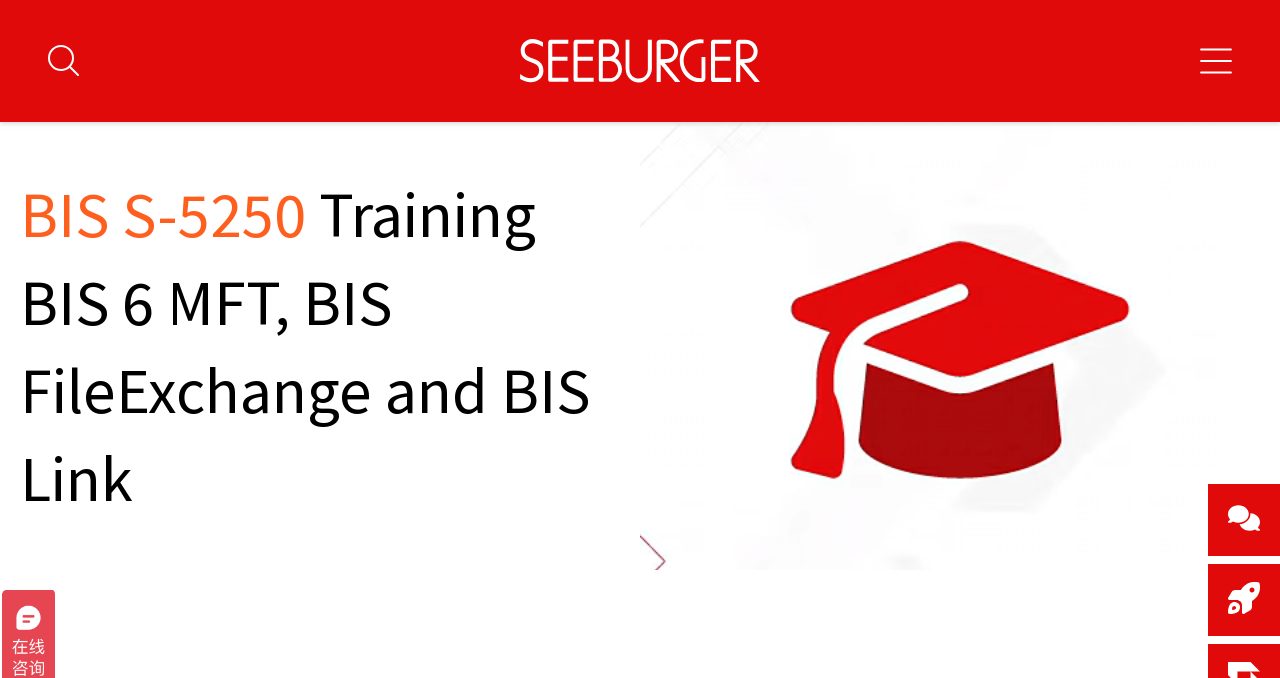What is the logo on the top left?
Use the screenshot to answer the question with a single word or phrase.

SEEBURGER